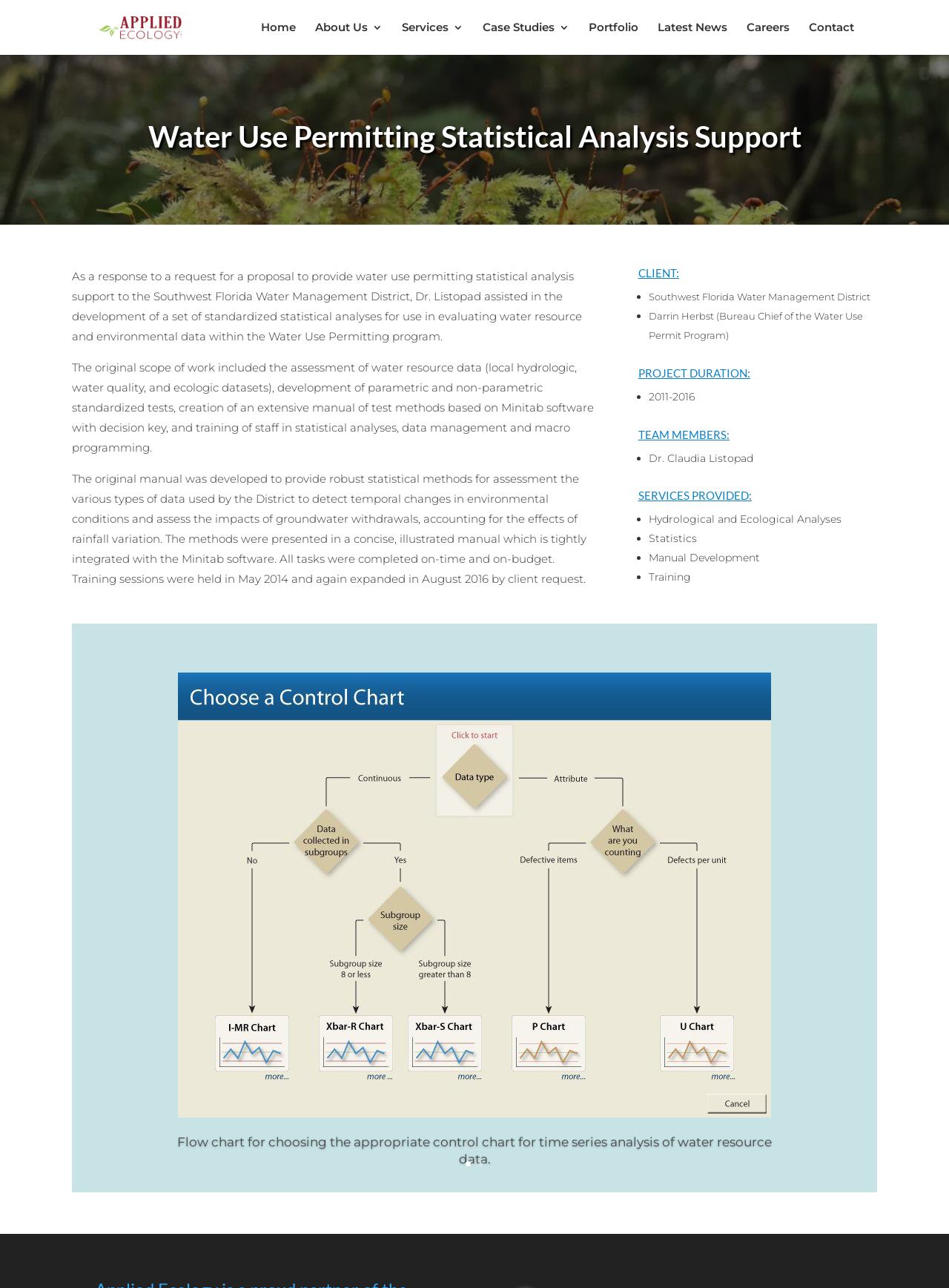Please determine the primary heading and provide its text.

Water Use Permitting Statistical Analysis Support